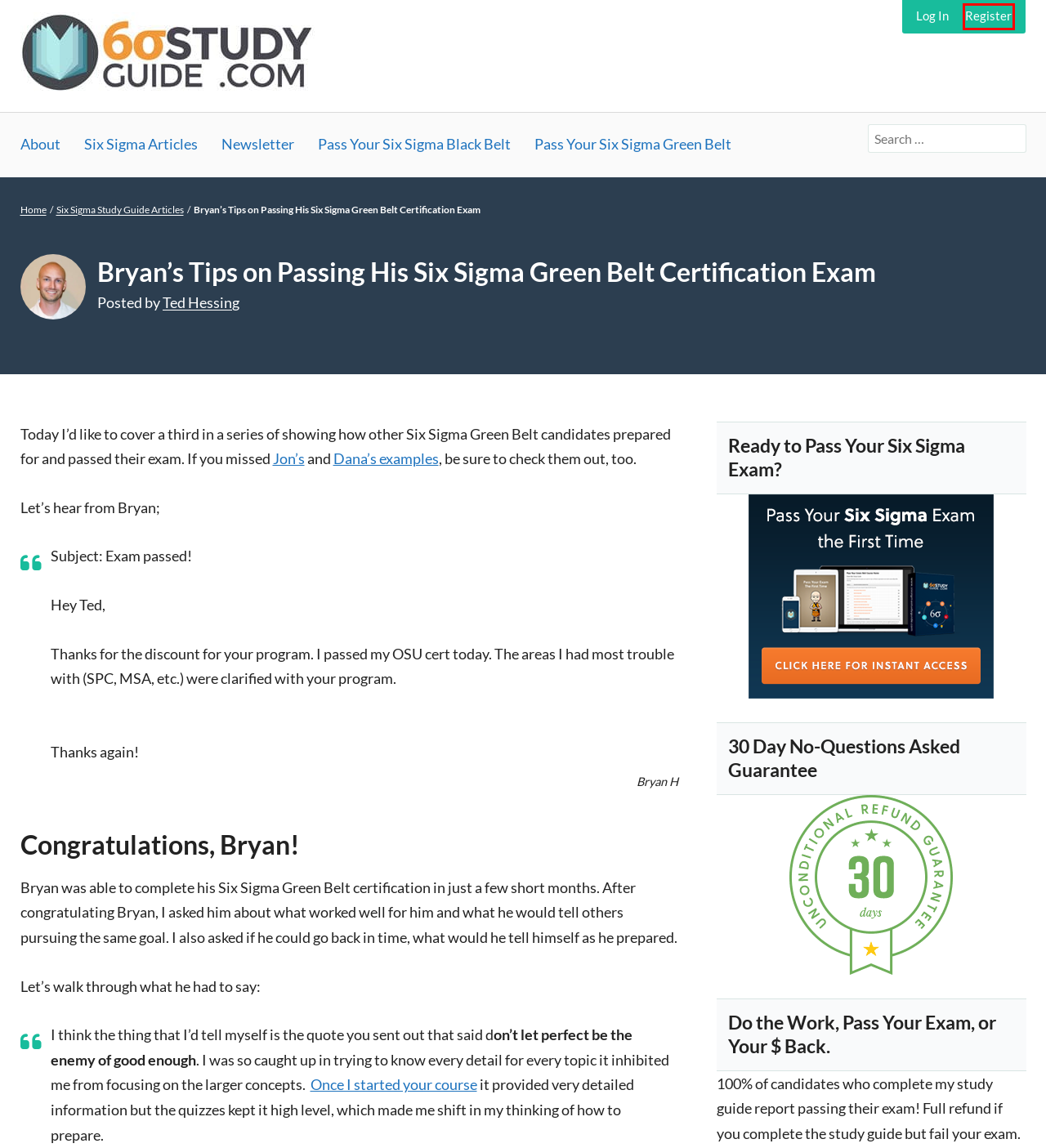Examine the screenshot of a webpage with a red bounding box around a UI element. Select the most accurate webpage description that corresponds to the new page after clicking the highlighted element. Here are the choices:
A. Six Sigma Articles - Six Sigma Study Guide
B. Pass Your Six Sigma Certification Exam The First Time
C. Six Sigma Study Guide Articles - Six Sigma Study Guide
D. Log In - Six Sigma Study Guide
E. The Six Fix Newsletter - Six Sigma Study Guide
F. How Dana Passed the ASQ Six Sigma Green Belt & IASSC Black Belt
G. About Six Sigma Study Guide - Six Sigma Study Guide
H. Pass Your Six Sigma Green Belt - Six Sigma Study Guide

B